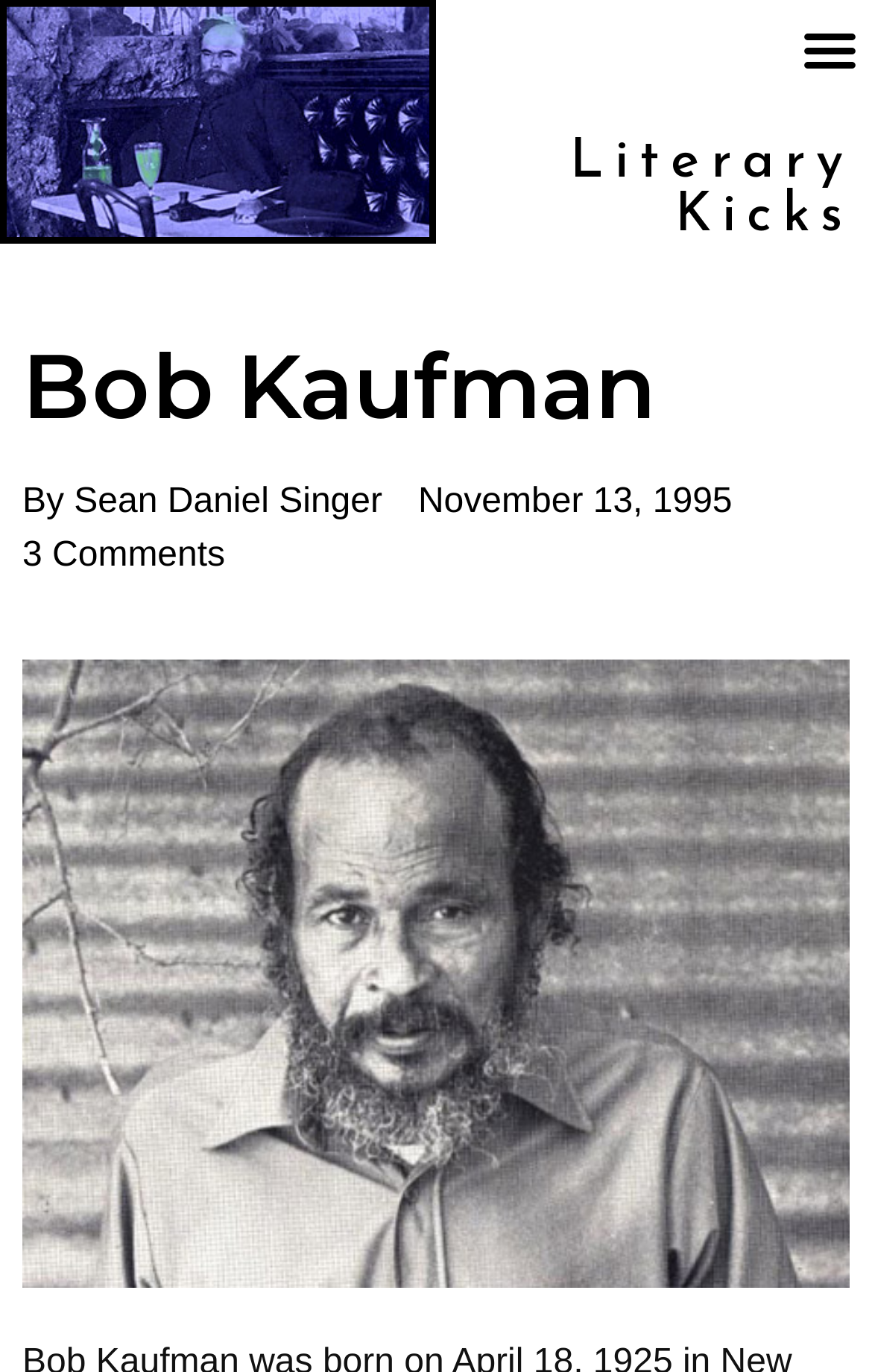Identify the bounding box of the UI element that matches this description: "By Sean Daniel Singer".

[0.026, 0.347, 0.438, 0.386]